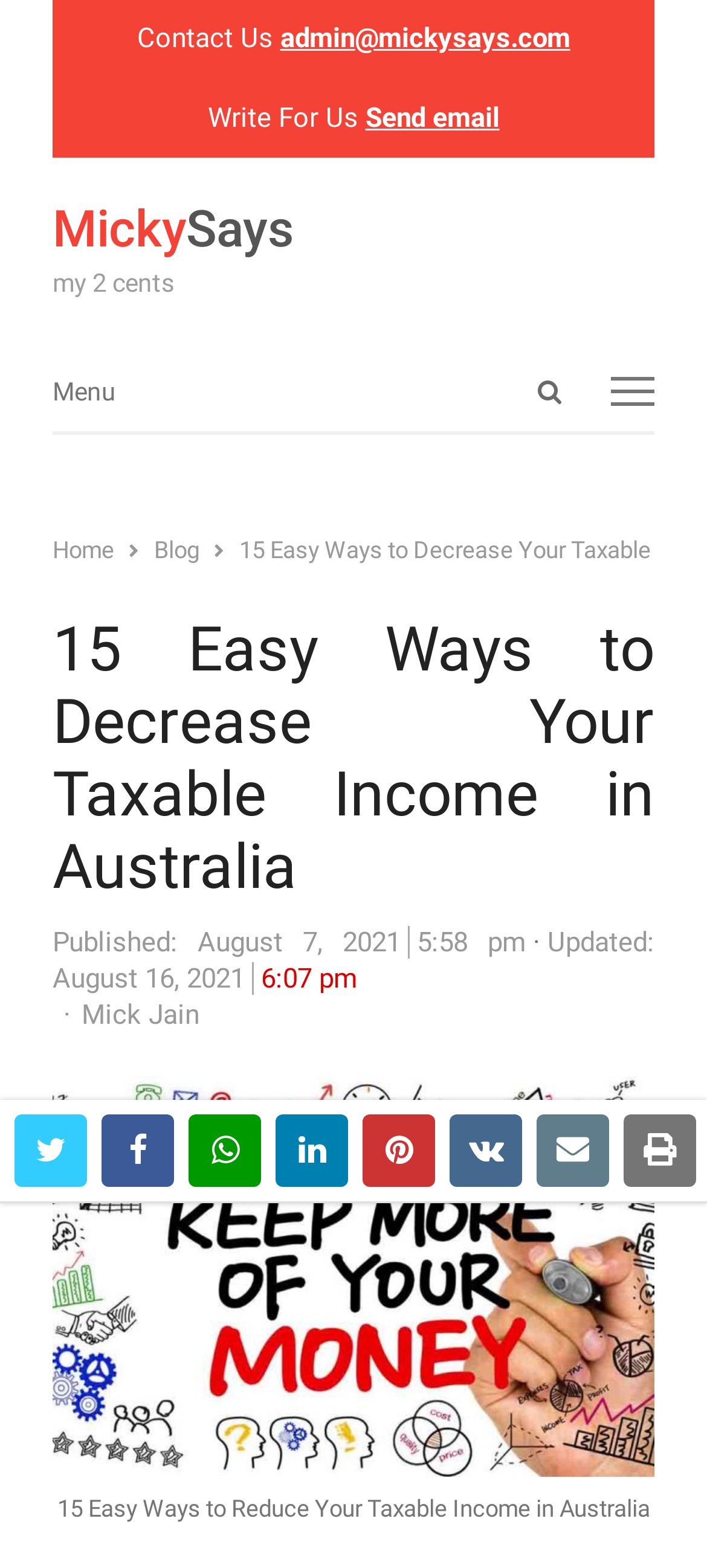Determine the bounding box coordinates for the element that should be clicked to follow this instruction: "Contact us". The coordinates should be given as four float numbers between 0 and 1, in the format [left, top, right, bottom].

[0.194, 0.014, 0.396, 0.035]